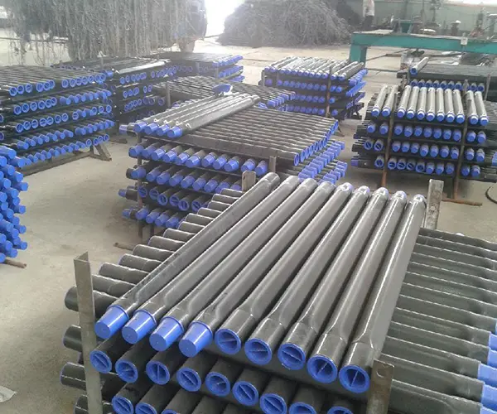What type of environment is suggested by the surrounding area?
Please provide a comprehensive and detailed answer to the question.

The caption describes the surrounding area as suggesting a 'manufacturing or storage facility', implying that the workspace is part of a larger industrial setting where drill pipes are either produced or stored.